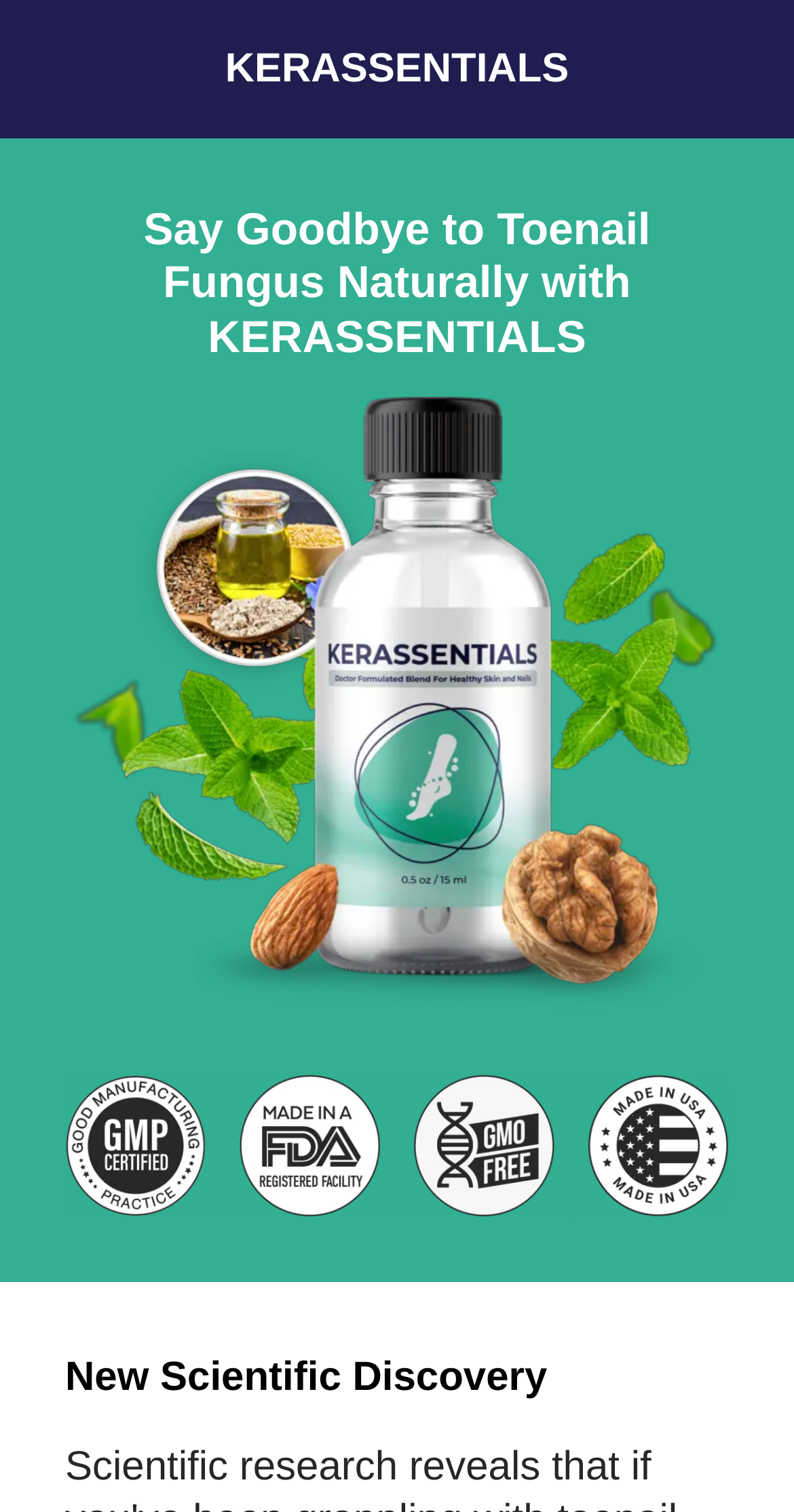Please answer the following question using a single word or phrase: 
What is the main topic of the webpage?

Nail and skin health